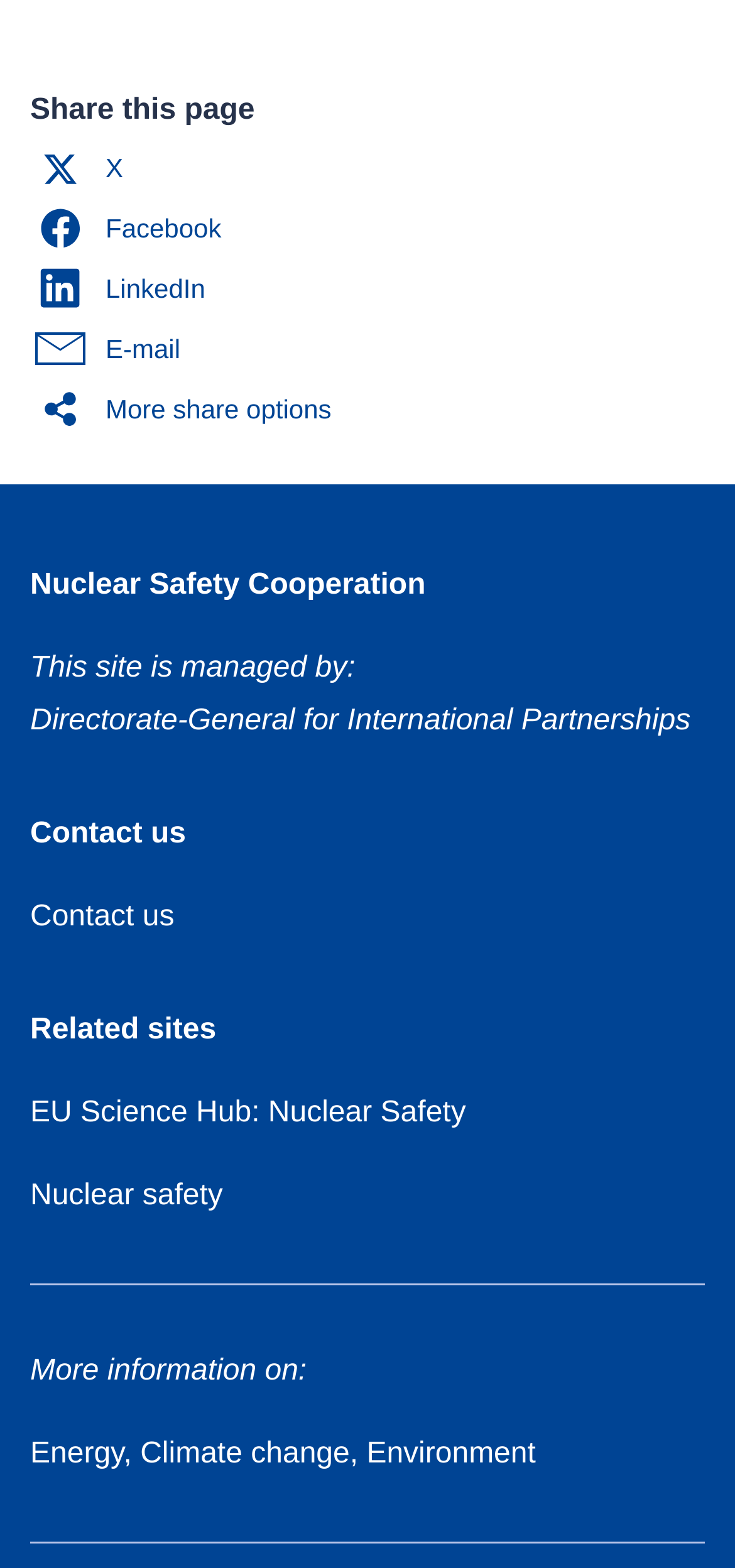What is the main topic of this webpage?
Look at the image and answer the question with a single word or phrase.

Nuclear Safety Cooperation